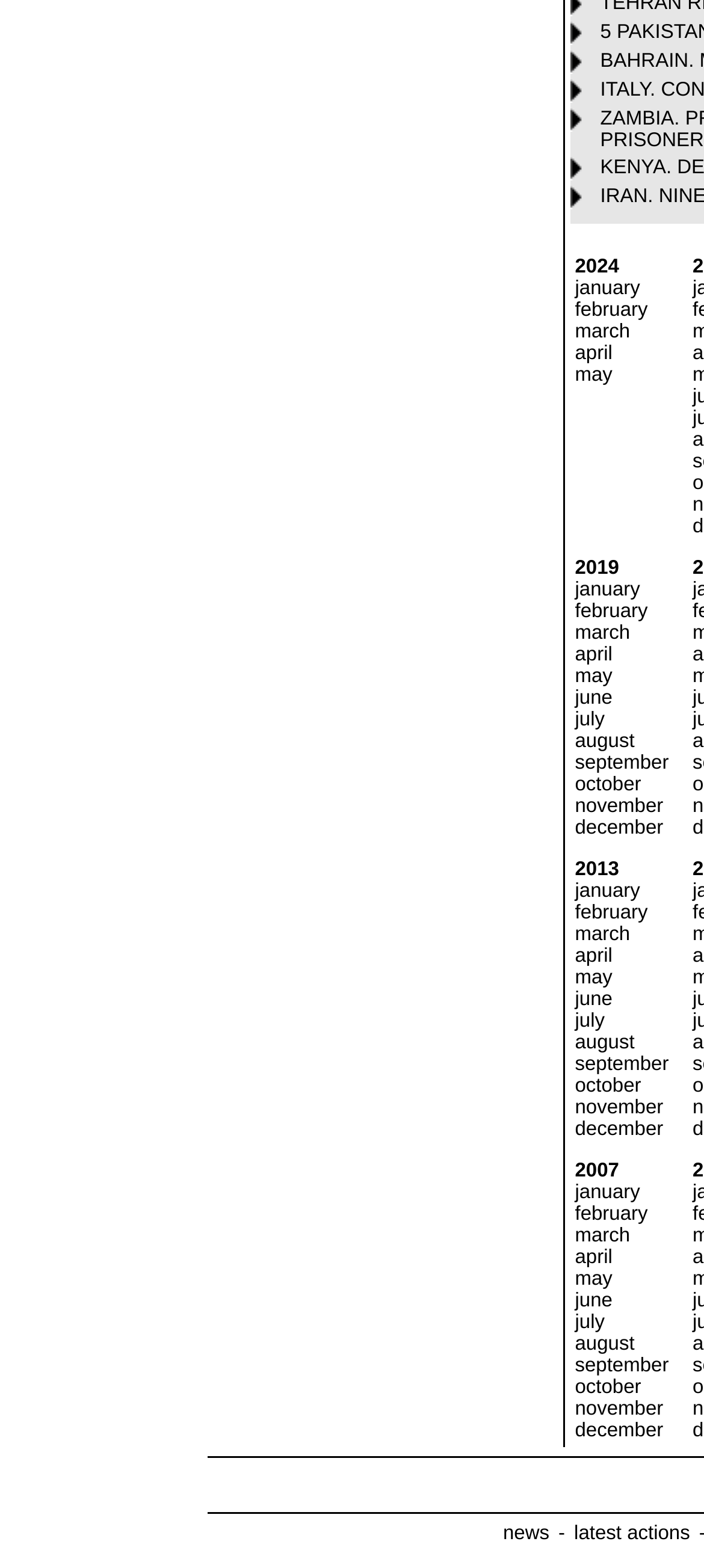Determine the bounding box coordinates for the area you should click to complete the following instruction: "click january".

[0.817, 0.177, 0.909, 0.191]